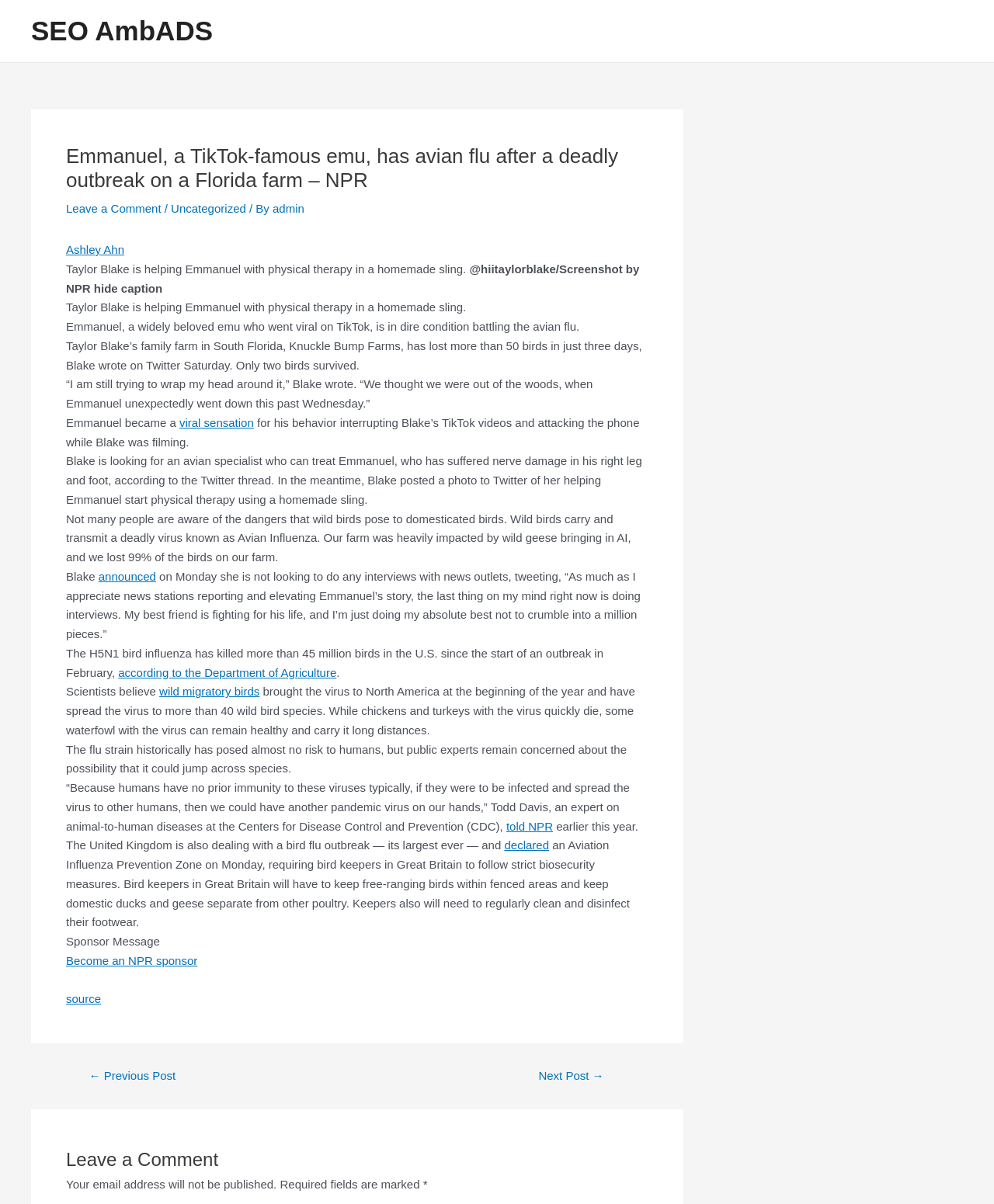Identify the bounding box coordinates for the UI element described as follows: "← Previous Post". Ensure the coordinates are four float numbers between 0 and 1, formatted as [left, top, right, bottom].

[0.072, 0.889, 0.194, 0.898]